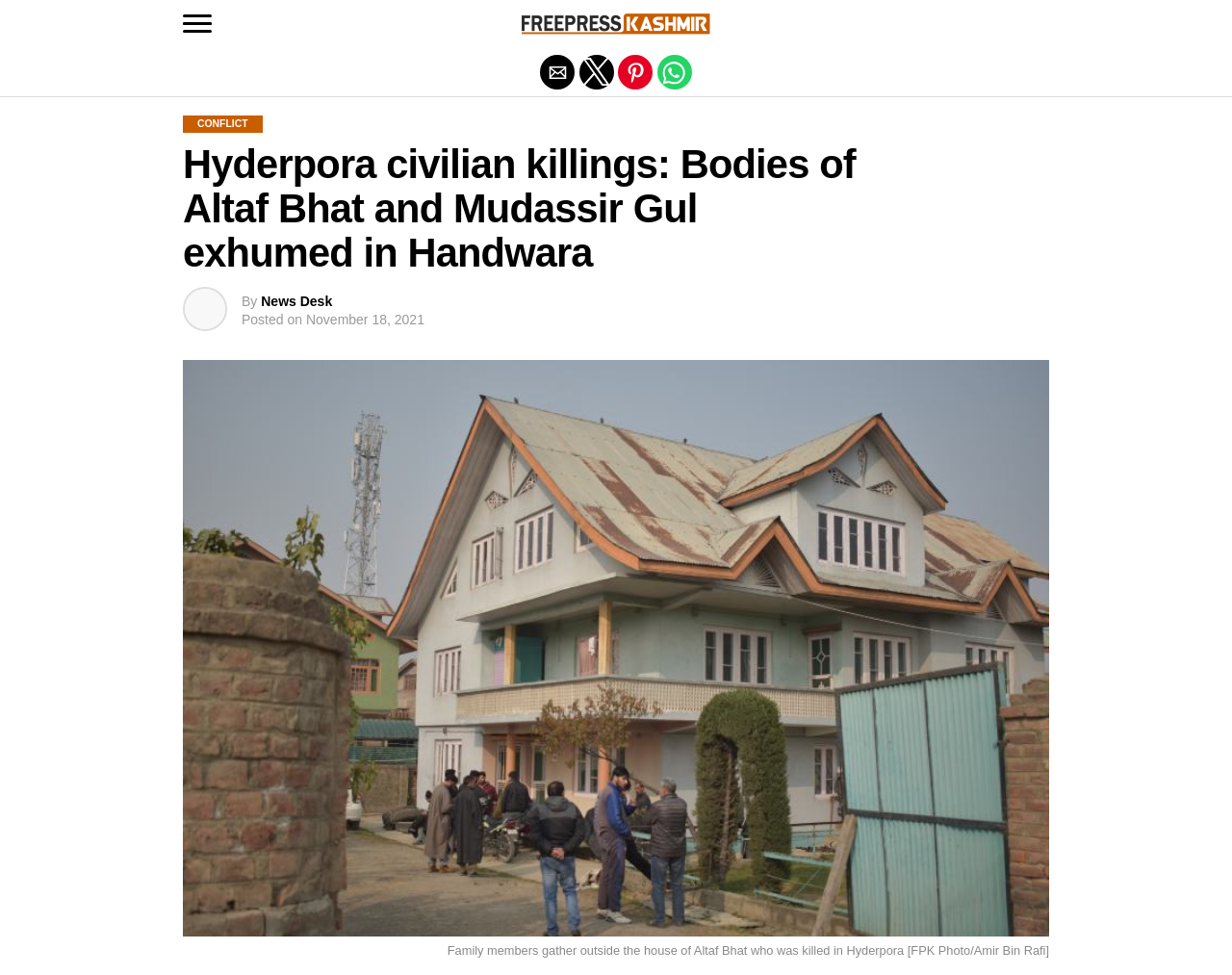Detail the features and information presented on the webpage.

The webpage appears to be a news article from Free Press Kashmir. At the top, there is a button and a link to the website's name, accompanied by an image of the website's logo. Below this, there are four buttons for sharing the article via email, Twitter, Pinterest, and WhatsApp.

The main content of the article is divided into sections. The first section has a heading "CONFLICT" and a subheading "Hyderpora civilian killings: Bodies of Altaf Bhat and Mudassir Gul exhumed in Handwara". Below this, there is an image, followed by the author's name "News Desk" and the date "November 18, 2021".

The main article's content is accompanied by a large image that takes up most of the page. At the bottom of the page, there is a caption for the image, which describes a scene of family members gathering outside the house of Altaf Bhat, who was killed in Hyderpora.

At the very top of the page, there is a link to exit the mobile version of the website.